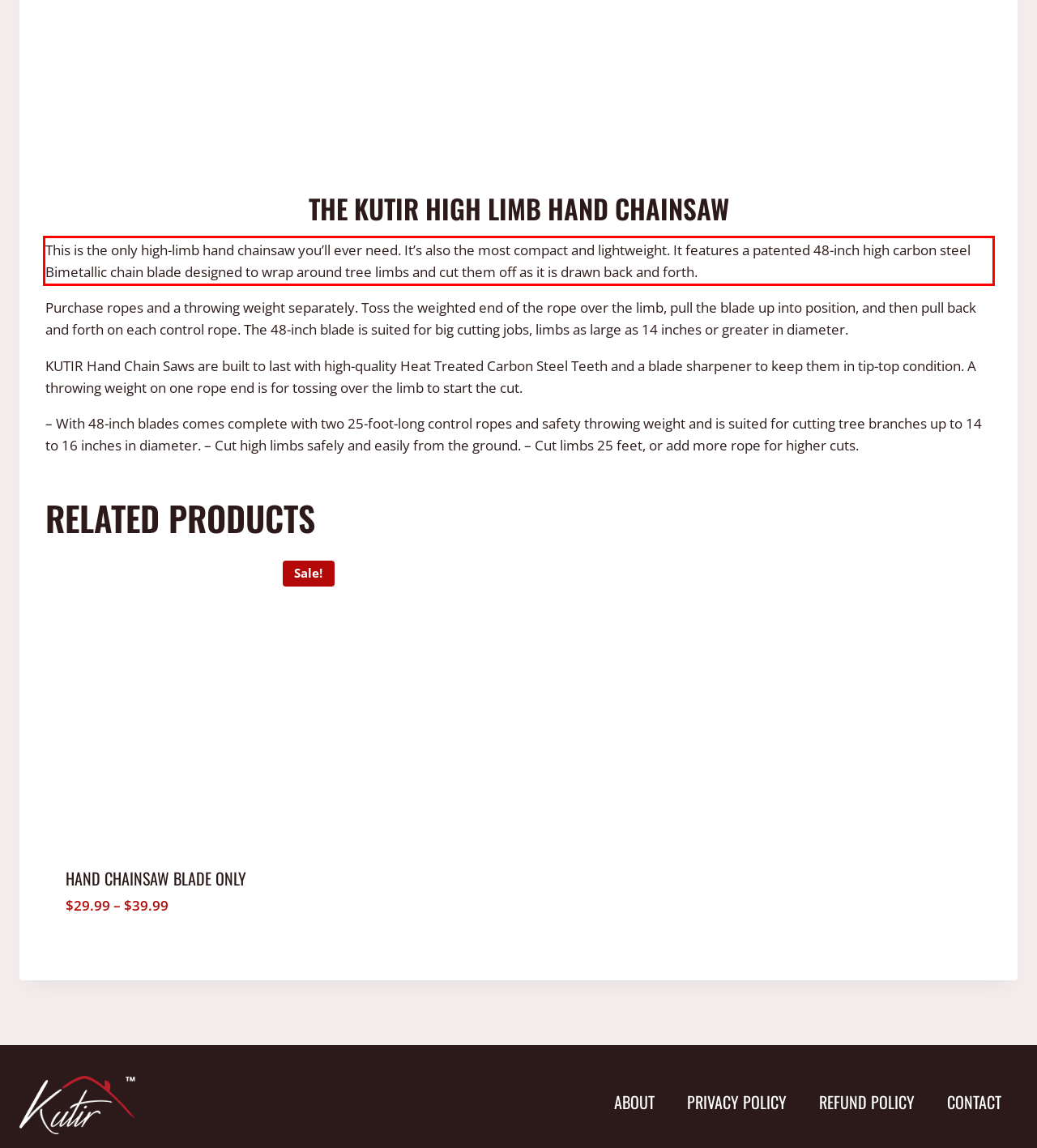Within the screenshot of a webpage, identify the red bounding box and perform OCR to capture the text content it contains.

This is the only high-limb hand chainsaw you’ll ever need. It’s also the most compact and lightweight. It features a patented 48-inch high carbon steel Bimetallic chain blade designed to wrap around tree limbs and cut them off as it is drawn back and forth.